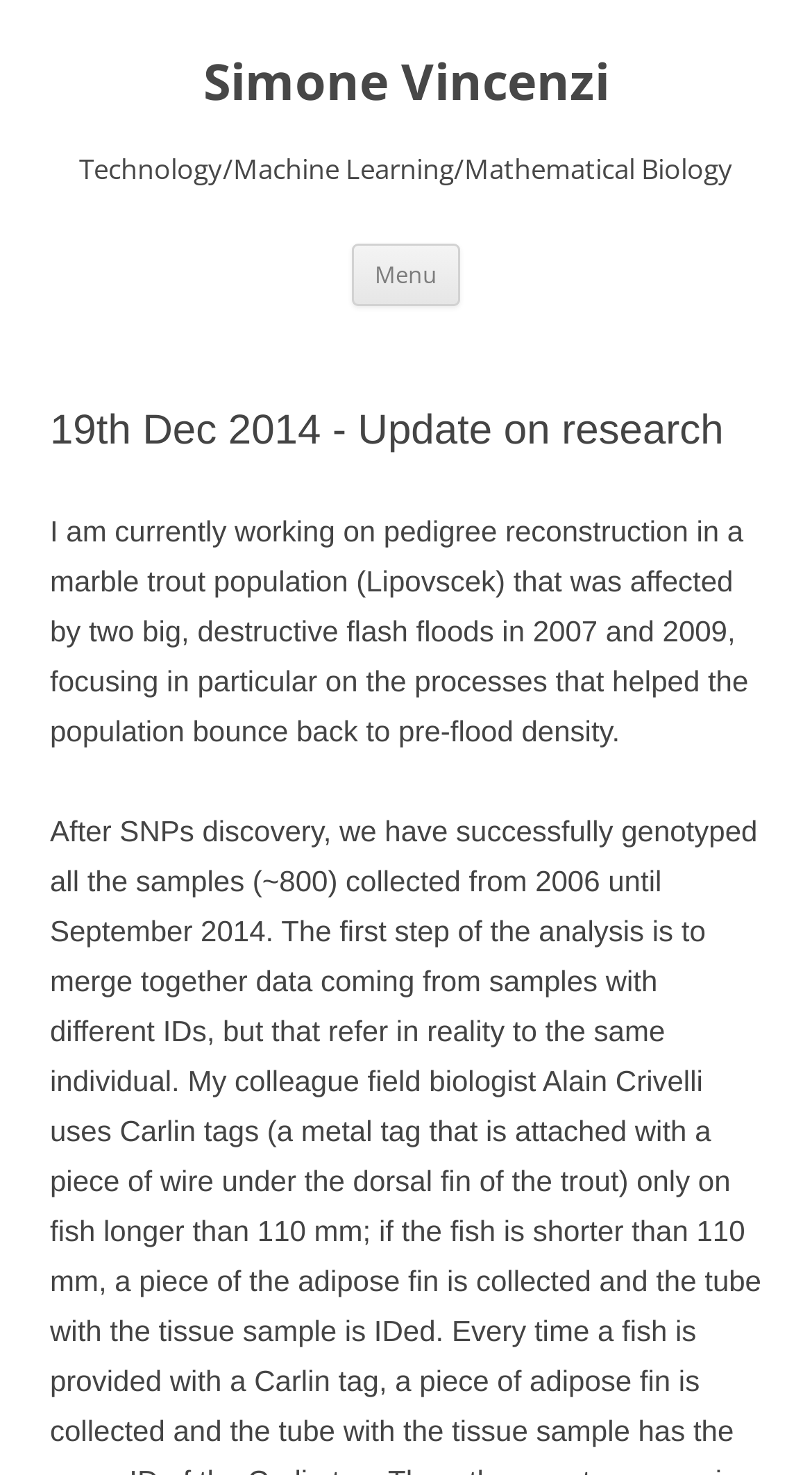Provide a brief response in the form of a single word or phrase:
What is the topic of research?

Pedigree reconstruction